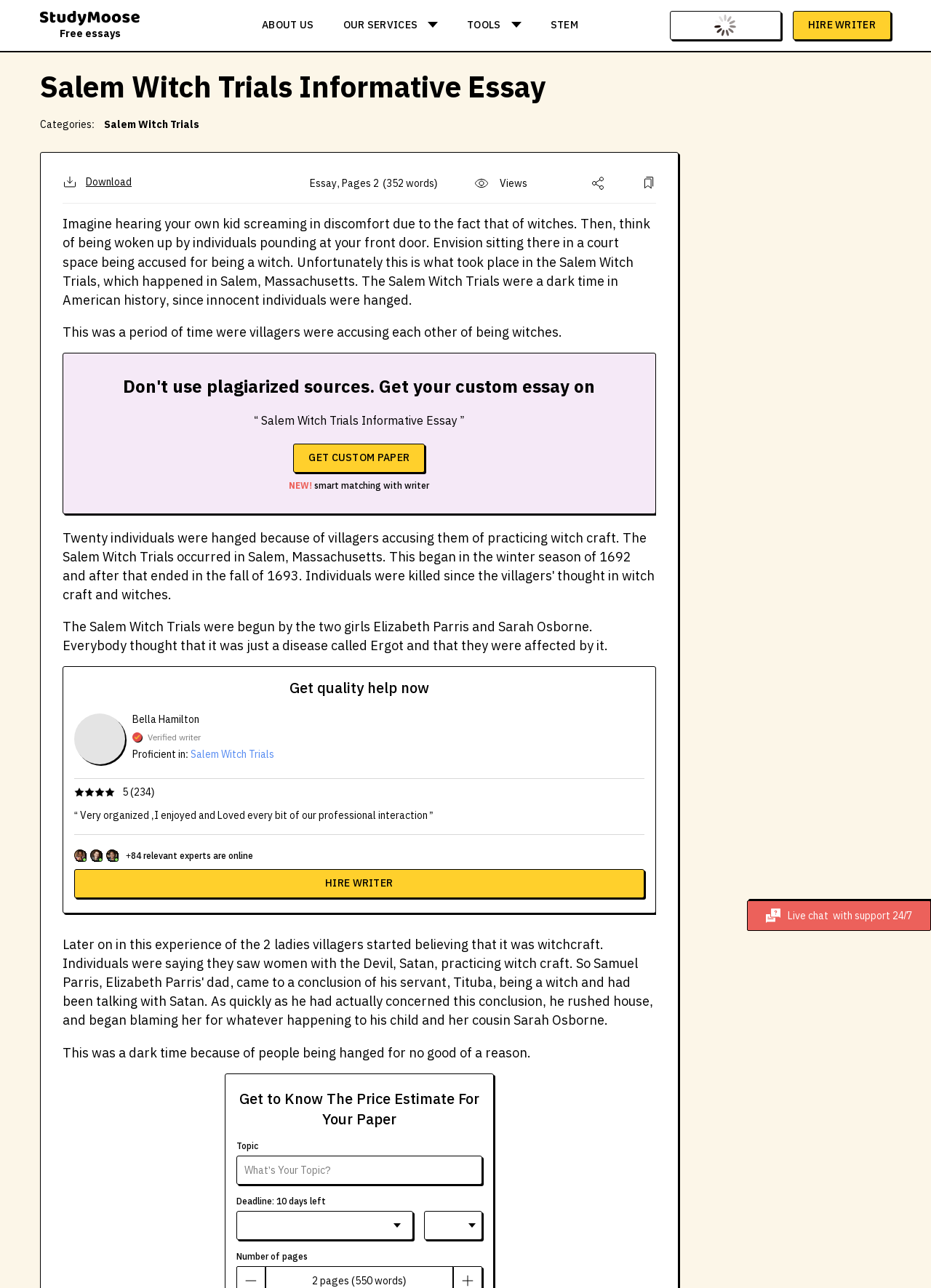Please provide the bounding box coordinates for the element that needs to be clicked to perform the following instruction: "Click on the 'HIRE WRITER' button". The coordinates should be given as four float numbers between 0 and 1, i.e., [left, top, right, bottom].

[0.851, 0.008, 0.957, 0.031]